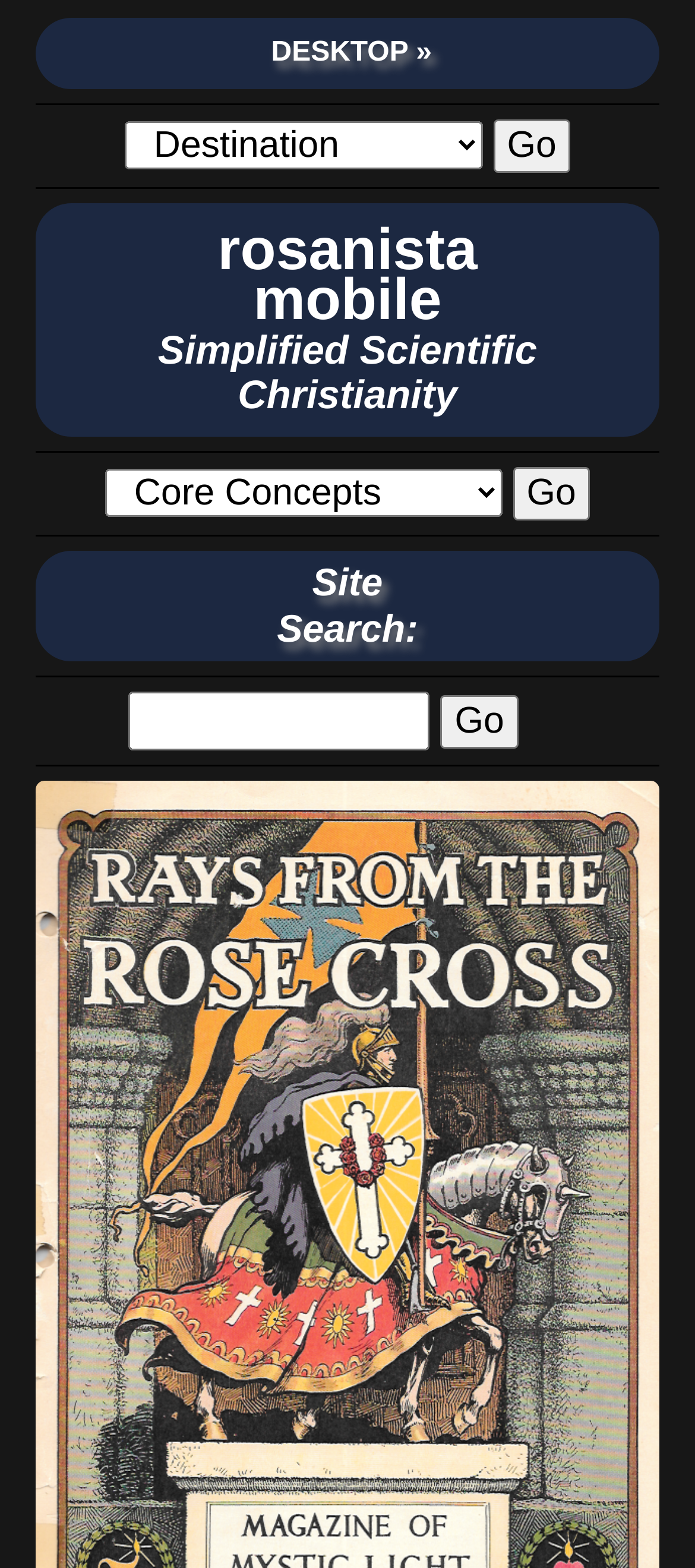What is the purpose of the combobox?
Using the visual information, answer the question in a single word or phrase.

Selecting options